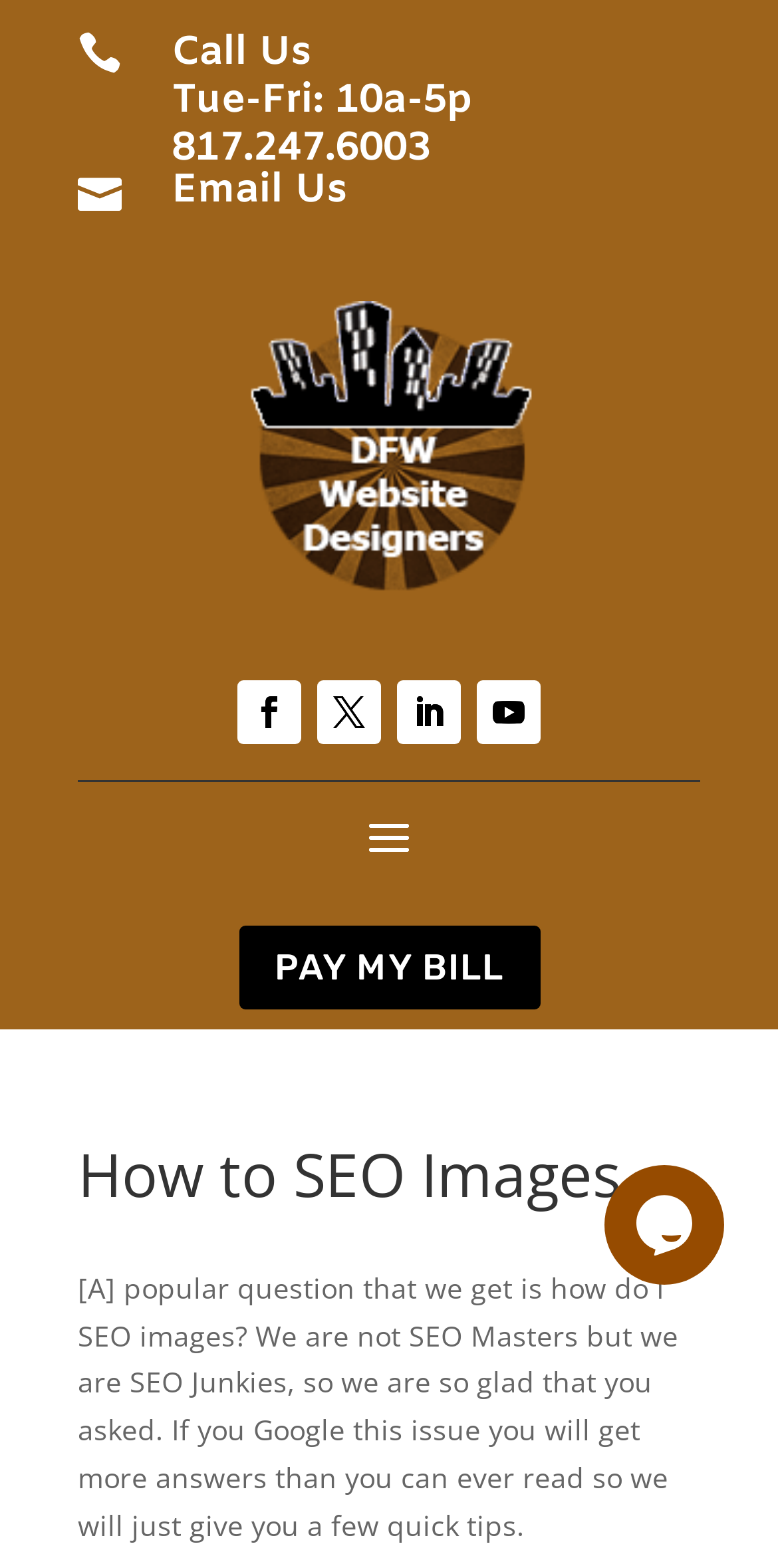Provide a one-word or short-phrase response to the question:
What is the phone number for DFW Website Designers?

817.247.6003